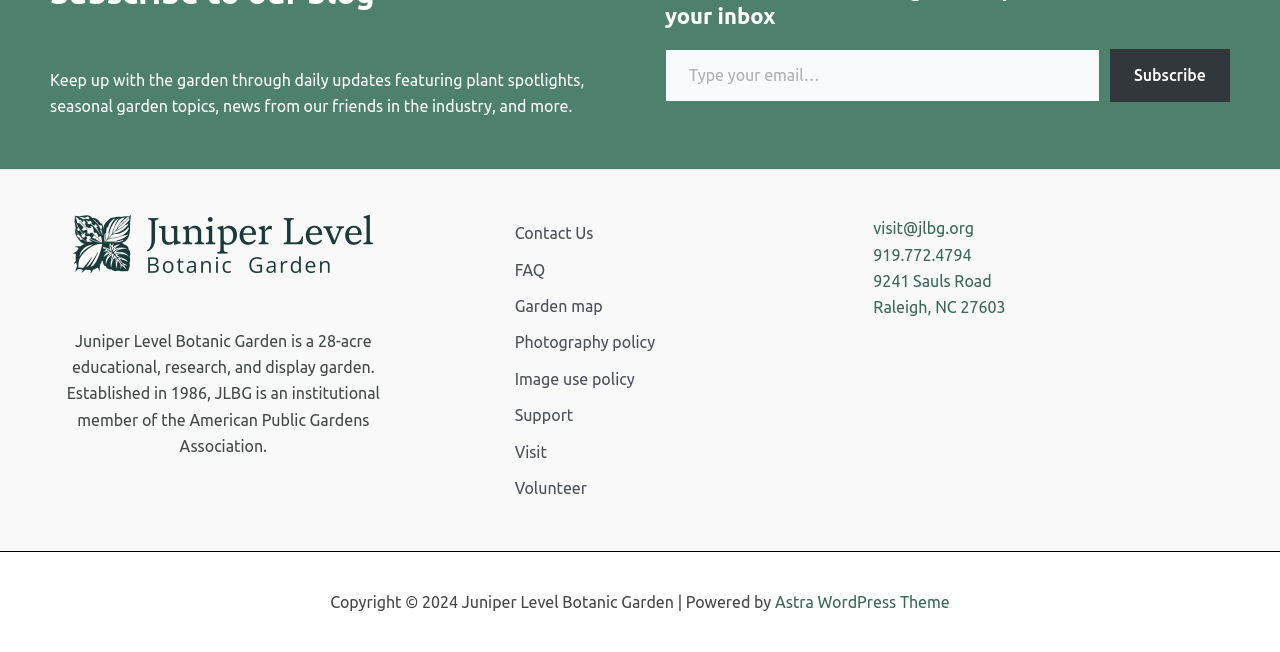Provide a short answer using a single word or phrase for the following question: 
How many links are in the navigation section?

8